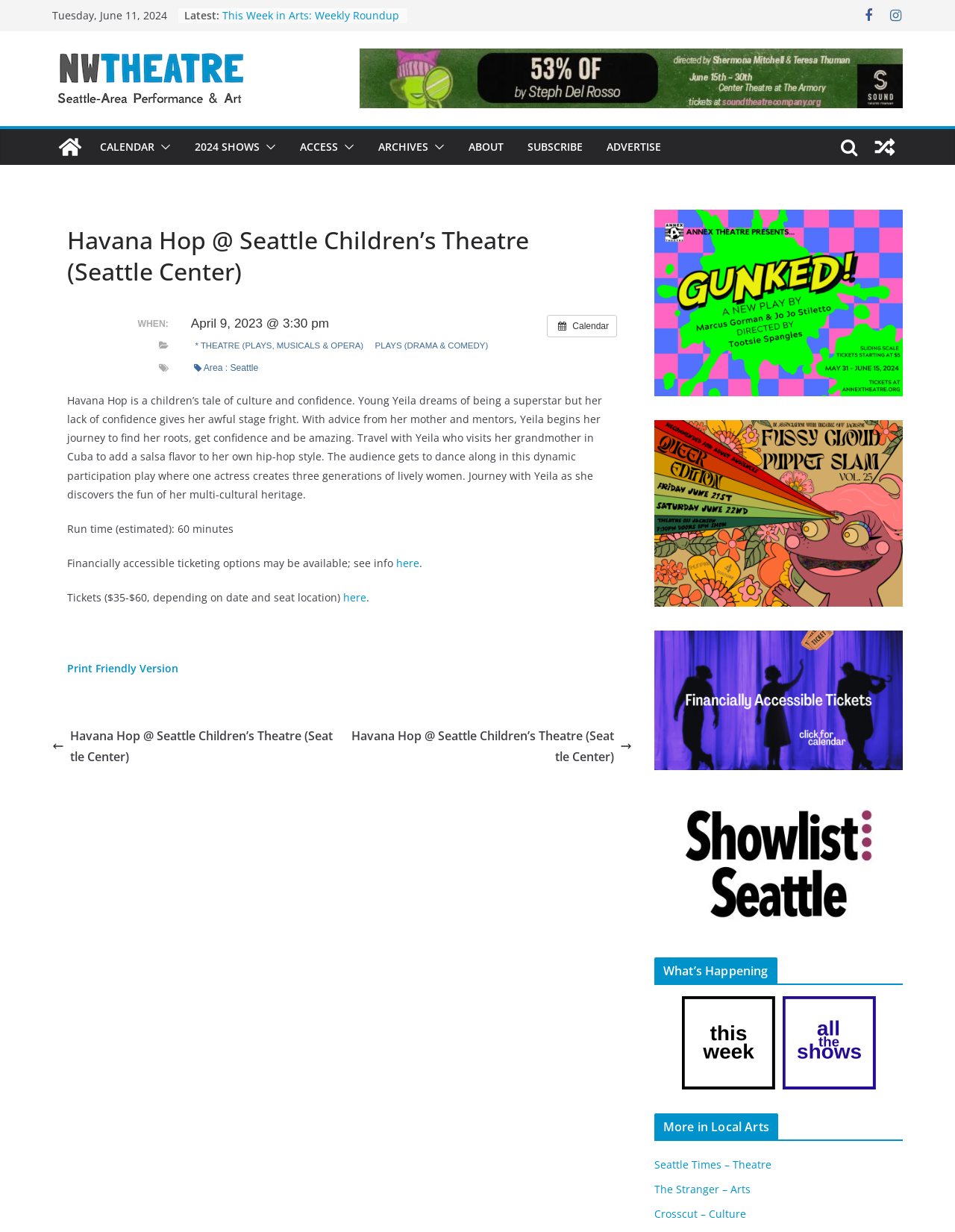How many links are there in the 'What’s Happening' section?
Look at the image and respond with a single word or a short phrase.

2